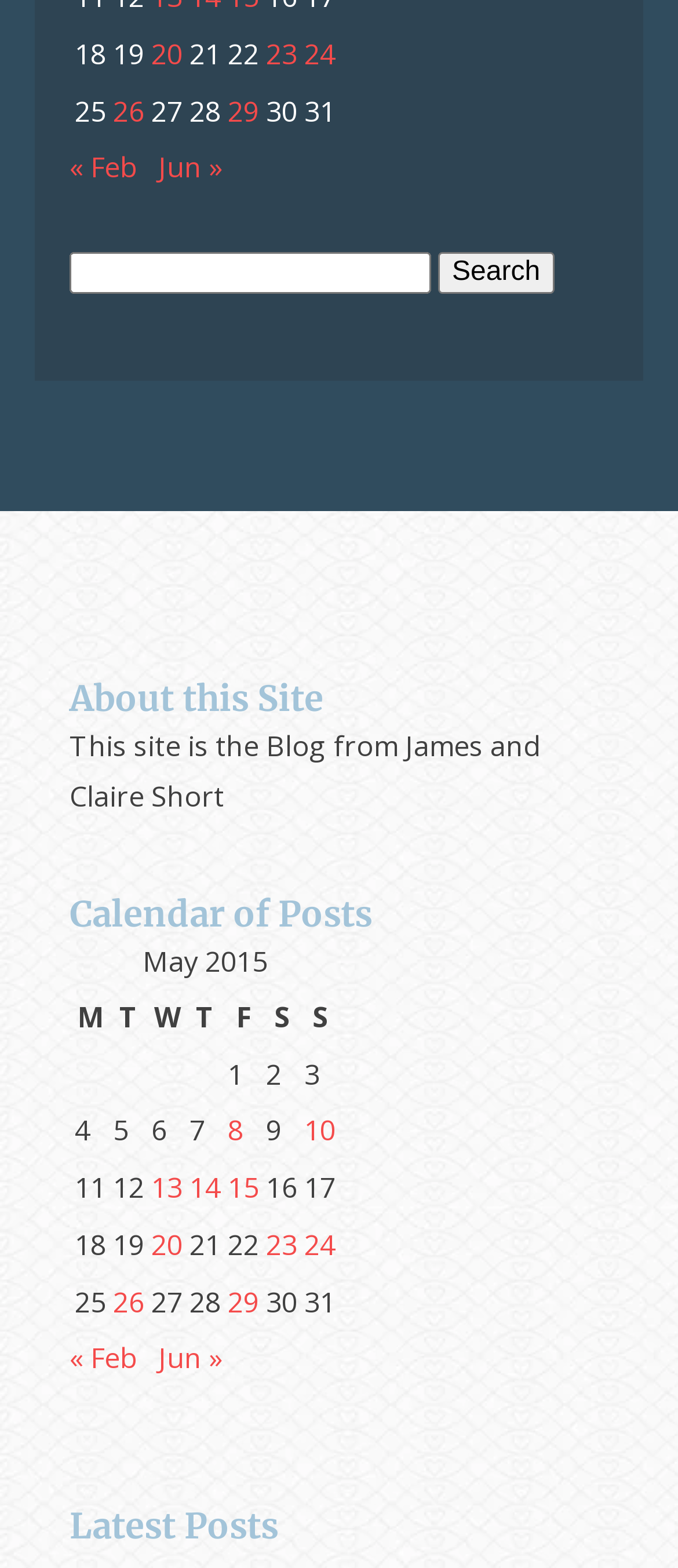What is the purpose of the search box?
Could you answer the question with a detailed and thorough explanation?

The search box is located at the top of the webpage with a static text 'Search for:' next to it. This suggests that the search box is used to search for posts on the blog.